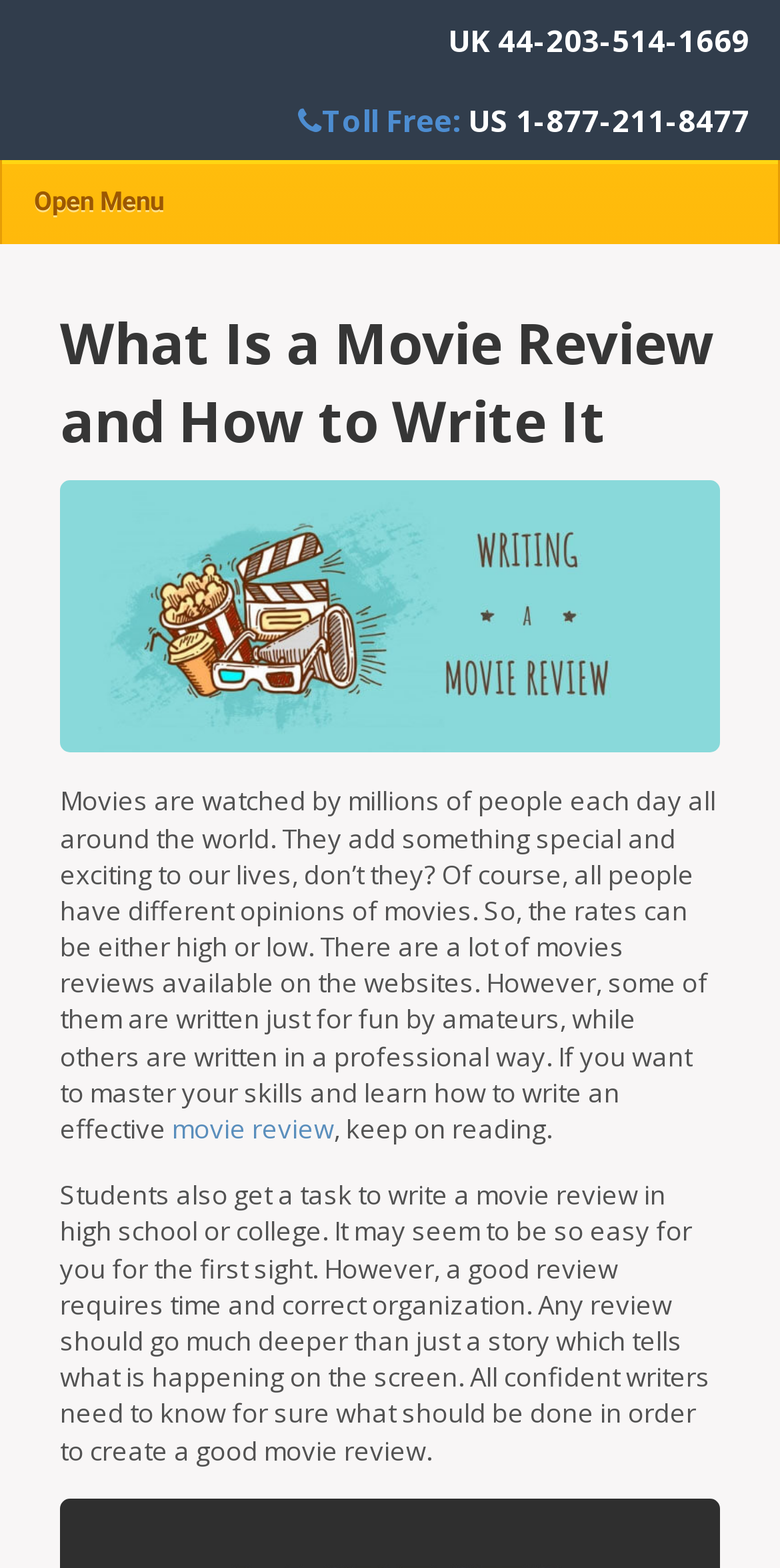Identify the headline of the webpage and generate its text content.

What Is a Movie Review and How to Write It